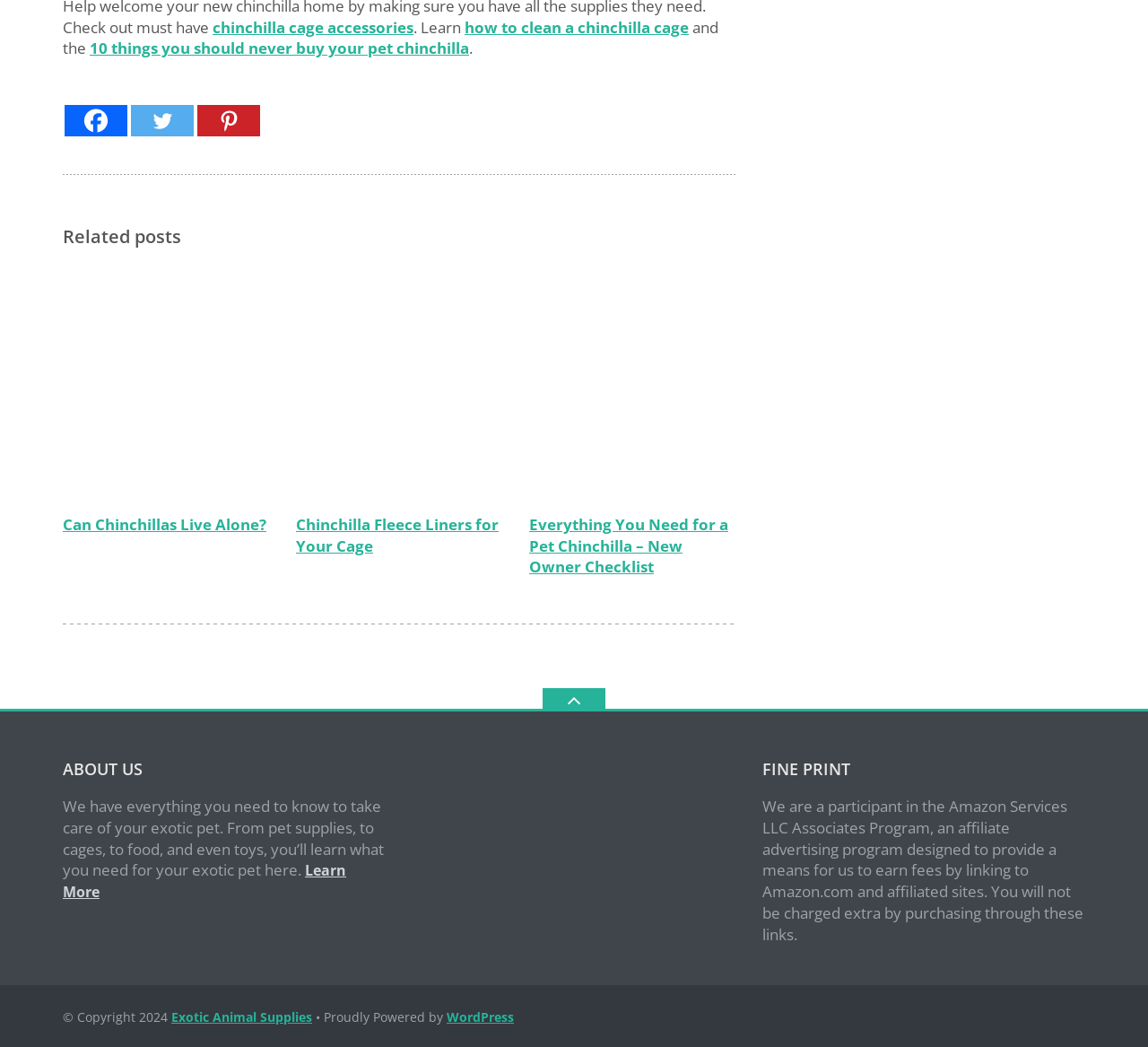Show the bounding box coordinates of the element that should be clicked to complete the task: "Learn about chinchilla cage accessories".

[0.185, 0.016, 0.36, 0.036]